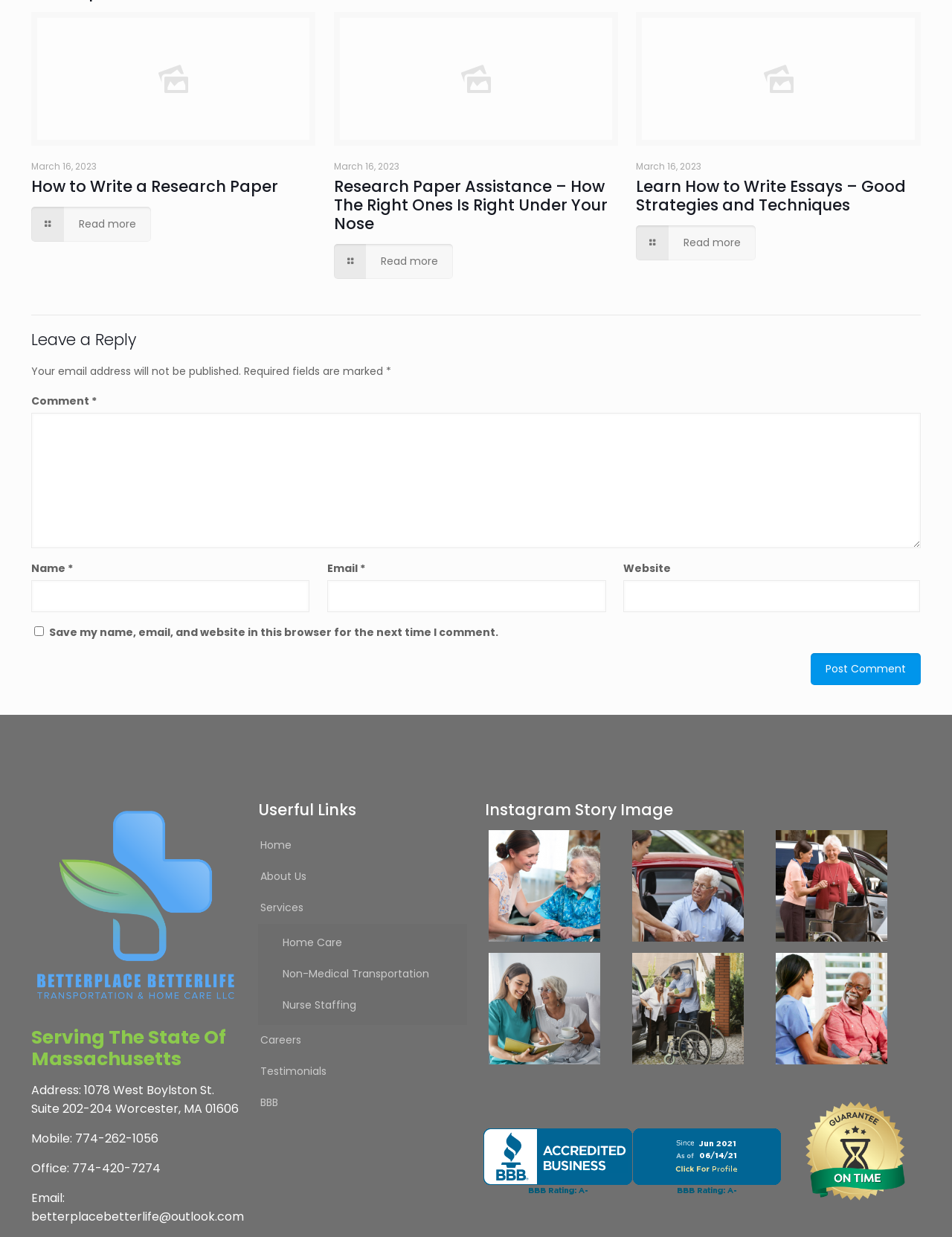Use a single word or phrase to respond to the question:
How many contact methods are provided on the webpage?

5